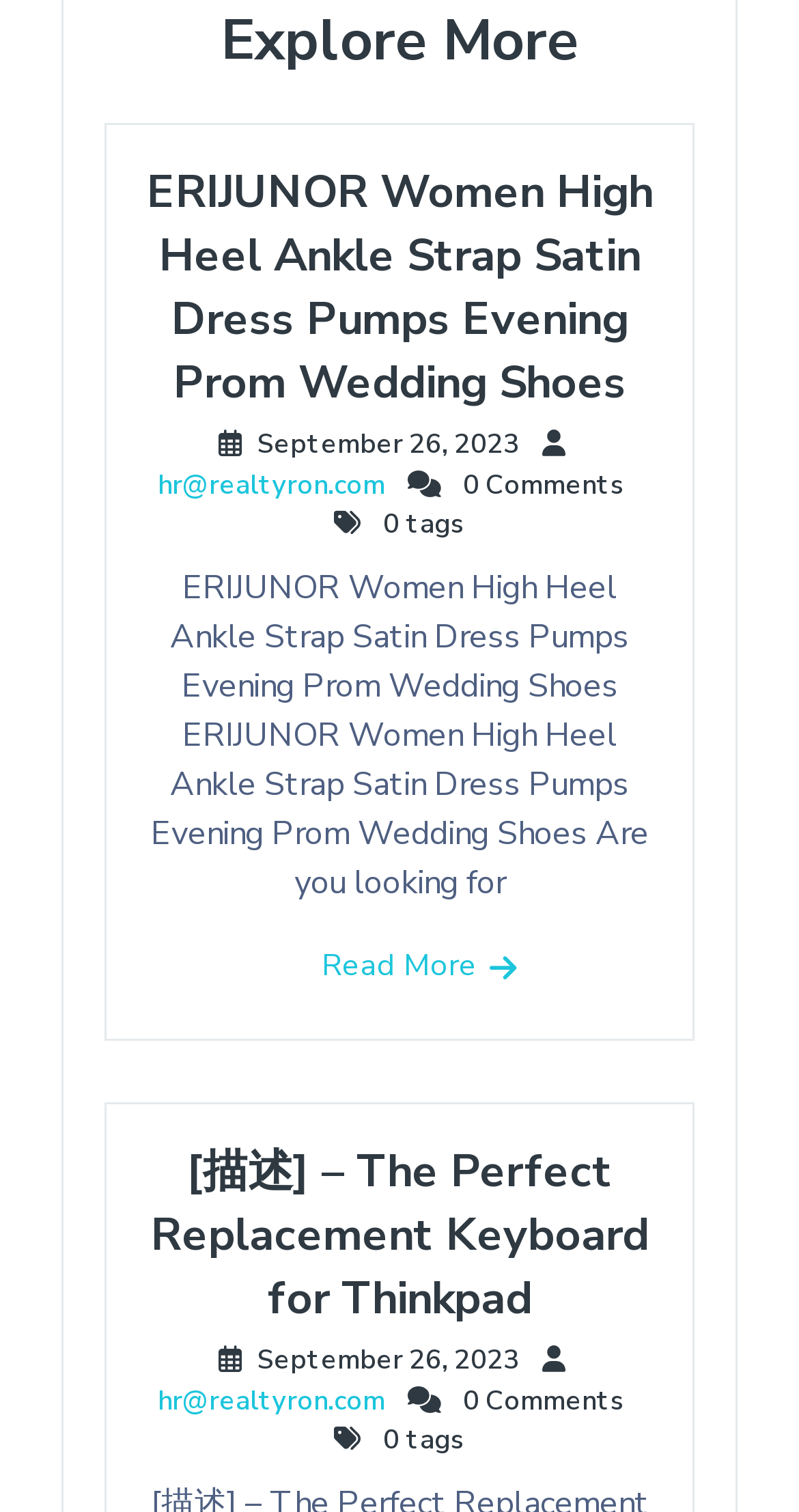Provide your answer in a single word or phrase: 
How many comments are there for the first product?

0